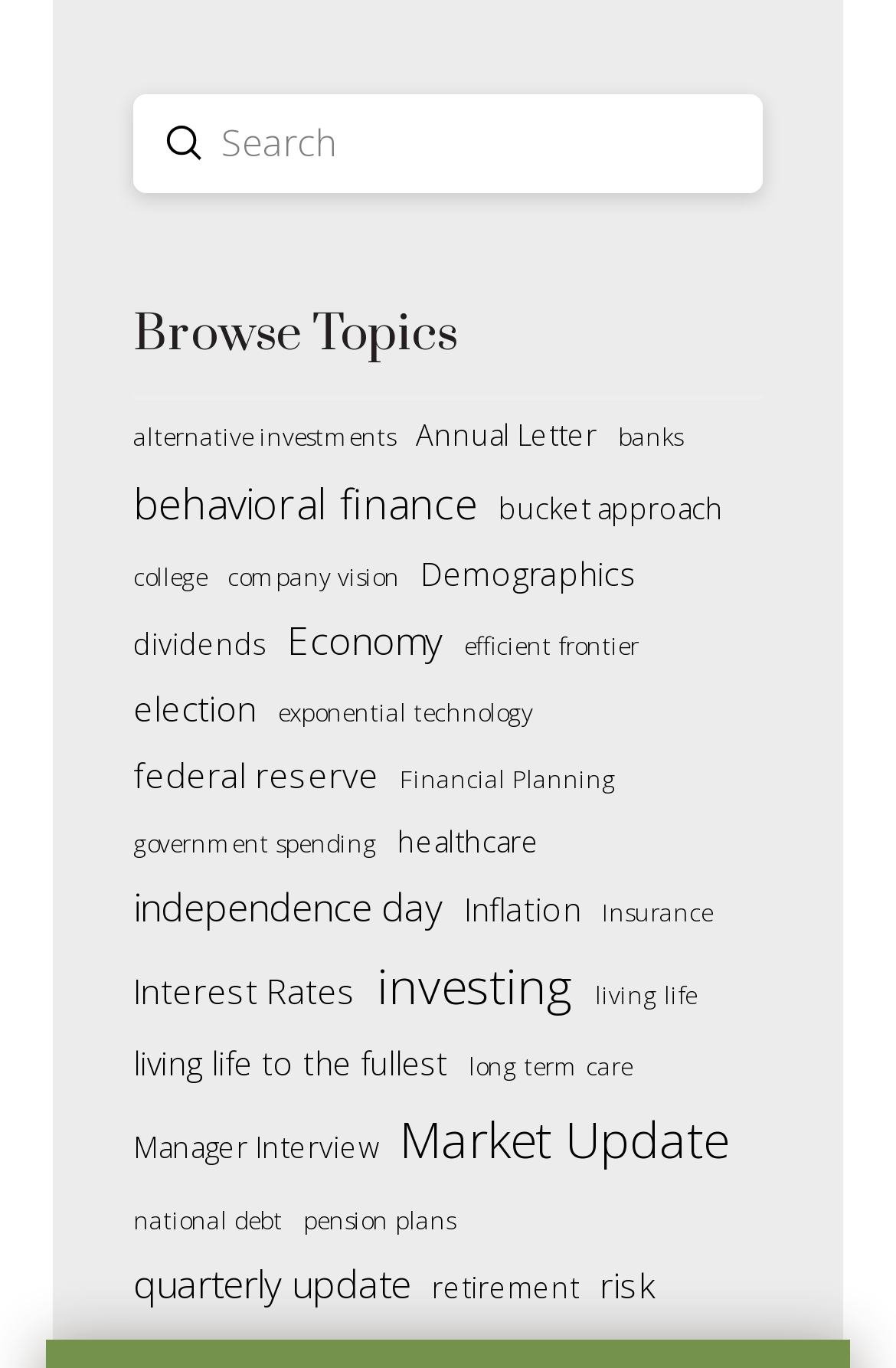Observe the image and answer the following question in detail: What is the topic with the most items?

I looked at the links under the 'Browse Topics' heading and found the topic with the highest number of items, which is 'investing' with 18 items.